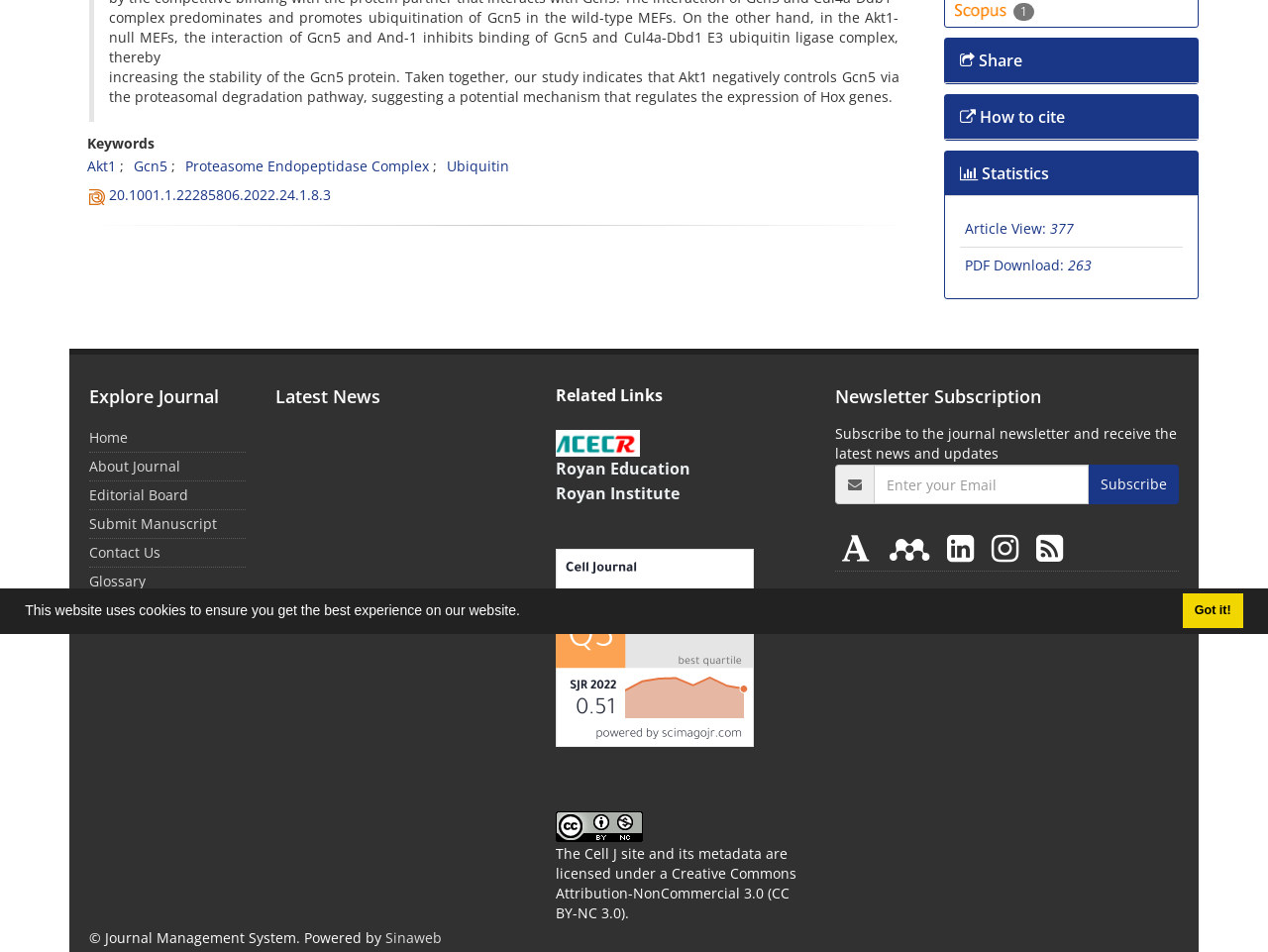Using the provided description: "Sitemap", find the bounding box coordinates of the corresponding UI element. The output should be four float numbers between 0 and 1, in the format [left, top, right, bottom].

[0.07, 0.631, 0.113, 0.65]